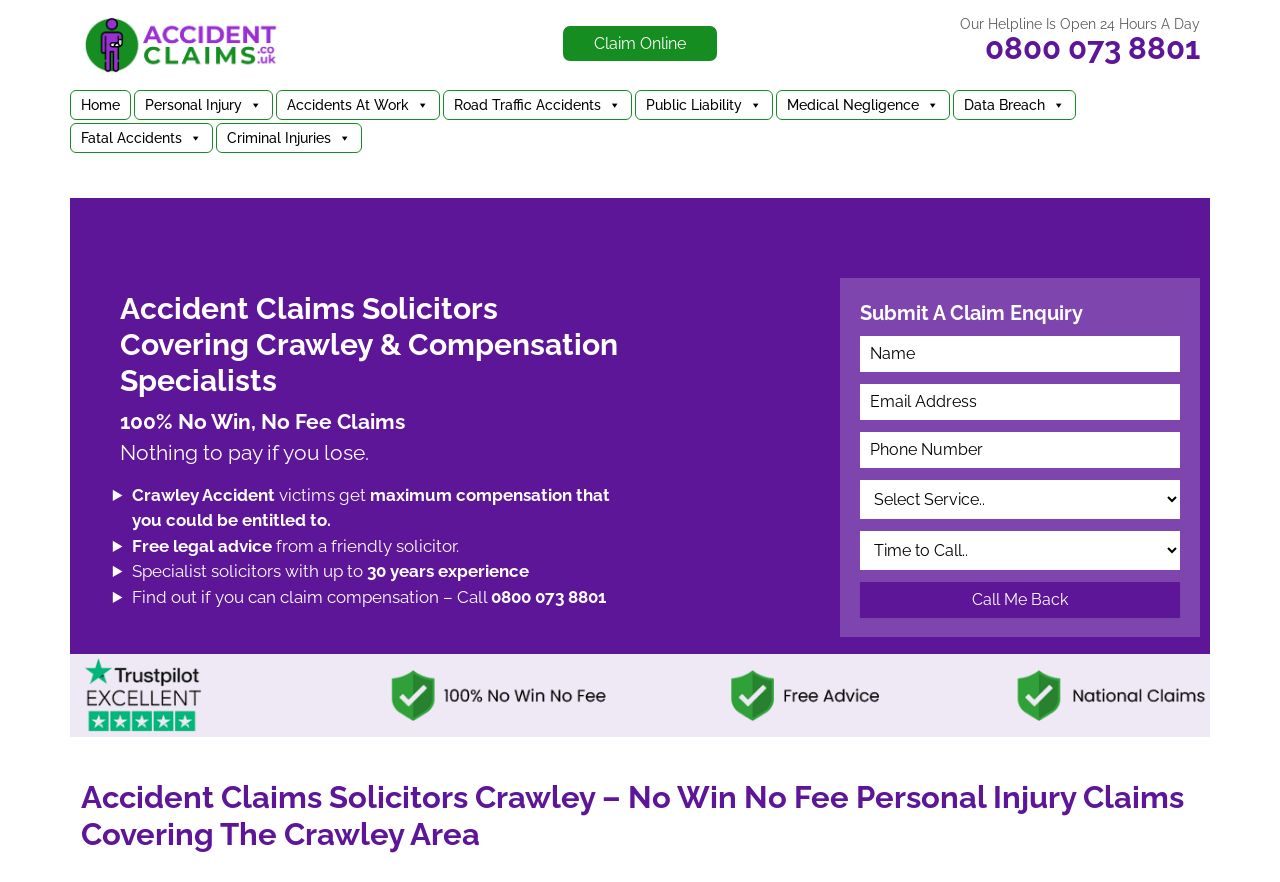What is the principal heading displayed on the webpage?

Accident Claims Solicitors Crawley – No Win No Fee Personal Injury Claims Covering The Crawley Area